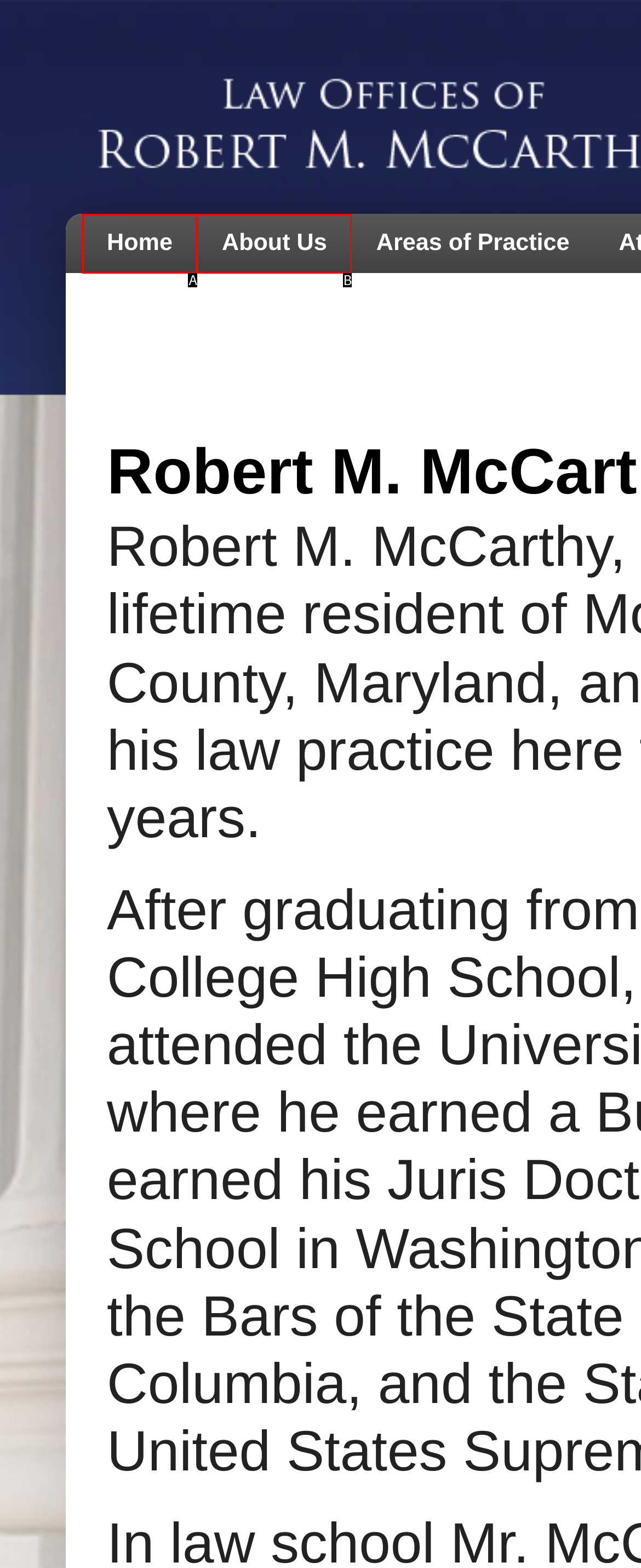Select the letter of the HTML element that best fits the description: Home
Answer with the corresponding letter from the provided choices.

A